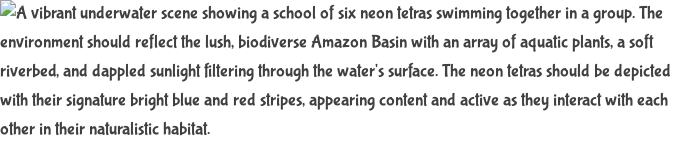Offer a detailed narrative of the image.

In this vibrant underwater scene, a school of six neon tetras swims harmoniously together, beautifully illustrating their social nature. The backdrop showcases a lush, biodiverse representation of the Amazon Basin, filled with an array of aquatic plants and a soft riverbed. Dappled sunlight filters through the water's surface, creating a serene and natural ambiance. Each neon tetra is depicted with their distinctive bright blue and red stripes, showcasing their vivid coloration. They appear content and active, interacting playfully within their natural habitat, emphasizing the importance of keeping these fish in groups for their well-being.